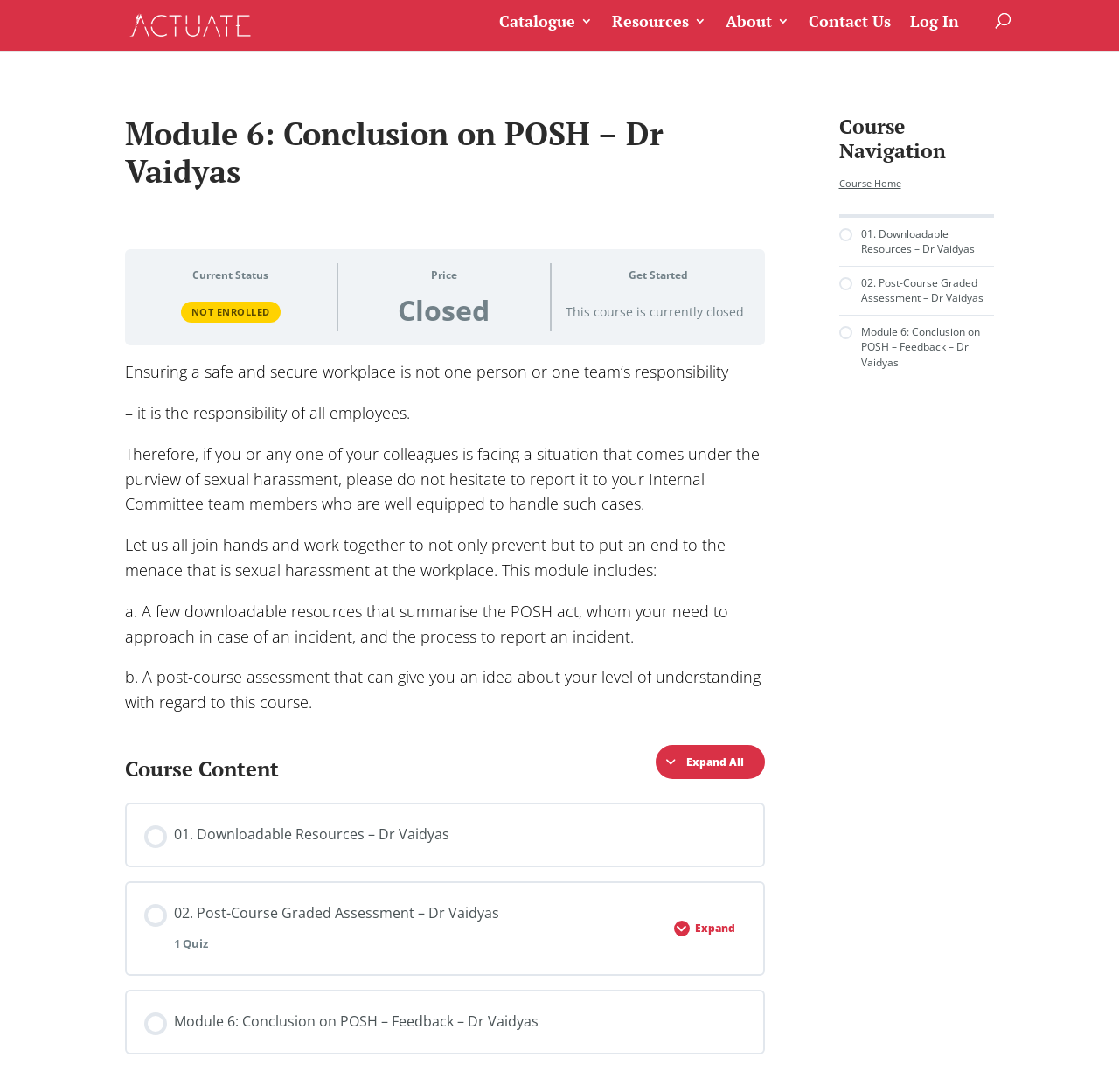Please indicate the bounding box coordinates of the element's region to be clicked to achieve the instruction: "Search for a course". Provide the coordinates as four float numbers between 0 and 1, i.e., [left, top, right, bottom].

[0.1, 0.0, 0.9, 0.001]